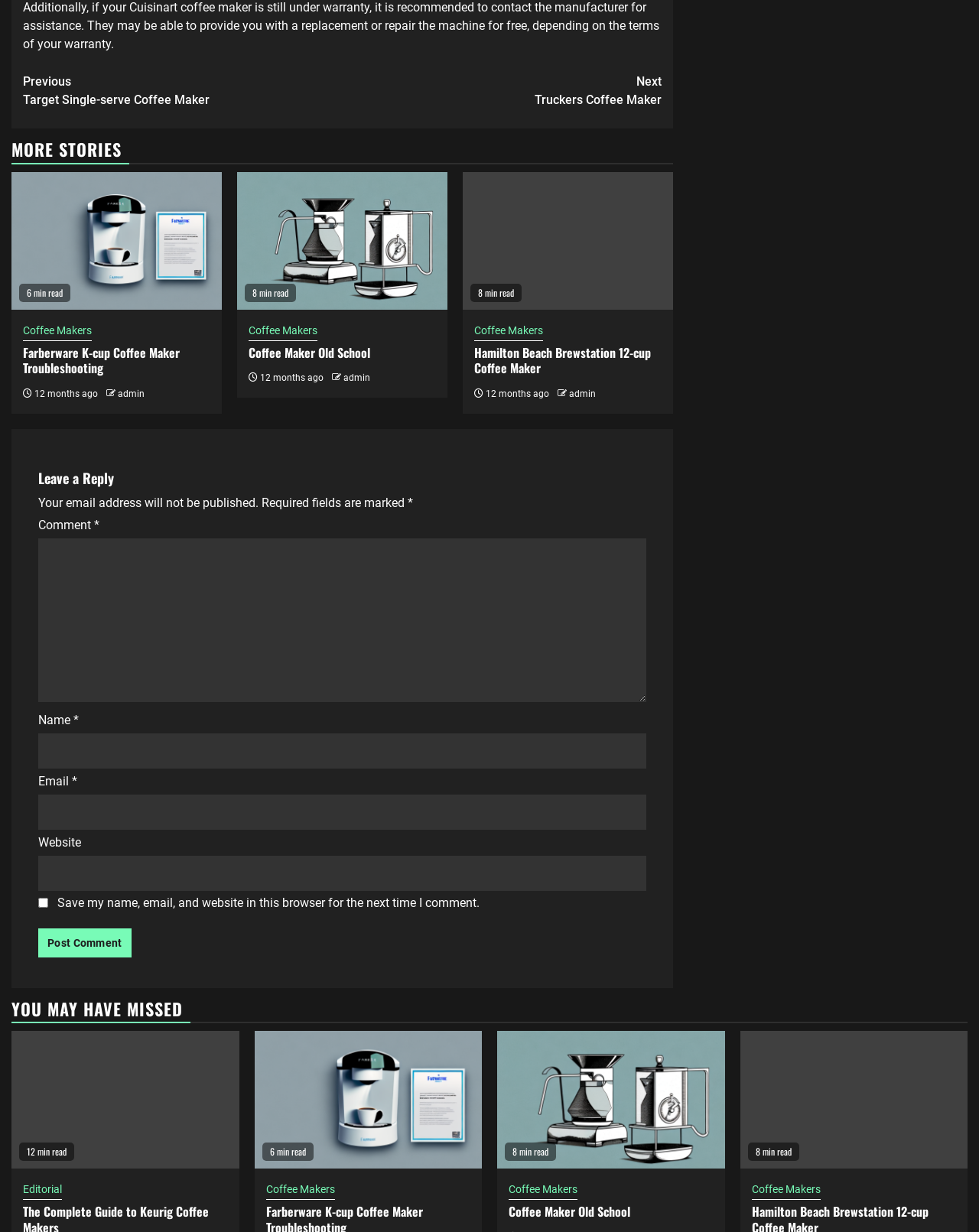Please mark the clickable region by giving the bounding box coordinates needed to complete this instruction: "Click on 'Coffee Makers'".

[0.254, 0.262, 0.324, 0.277]